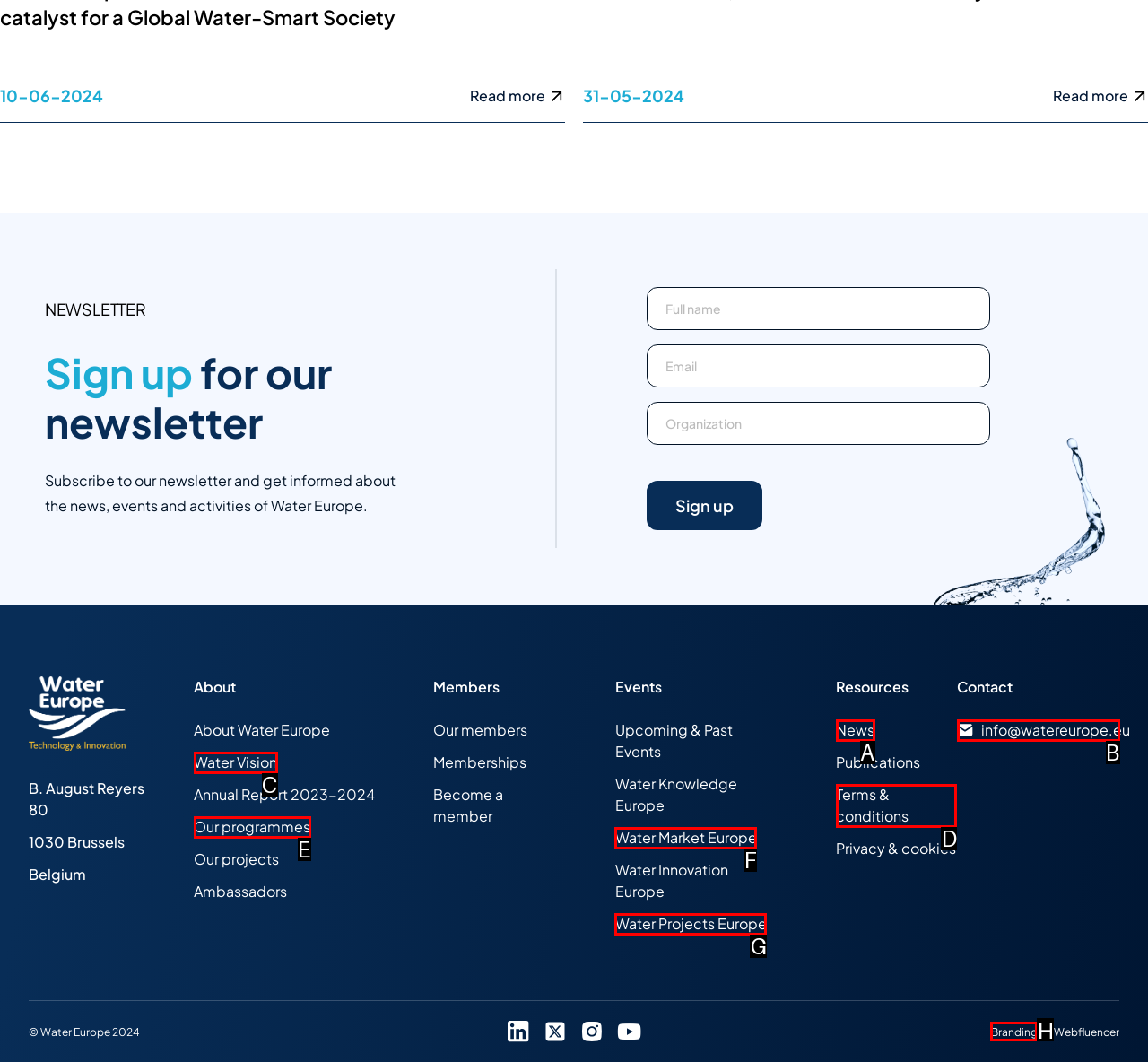Pick the HTML element that should be clicked to execute the task: Contact Water Europe
Respond with the letter corresponding to the correct choice.

B